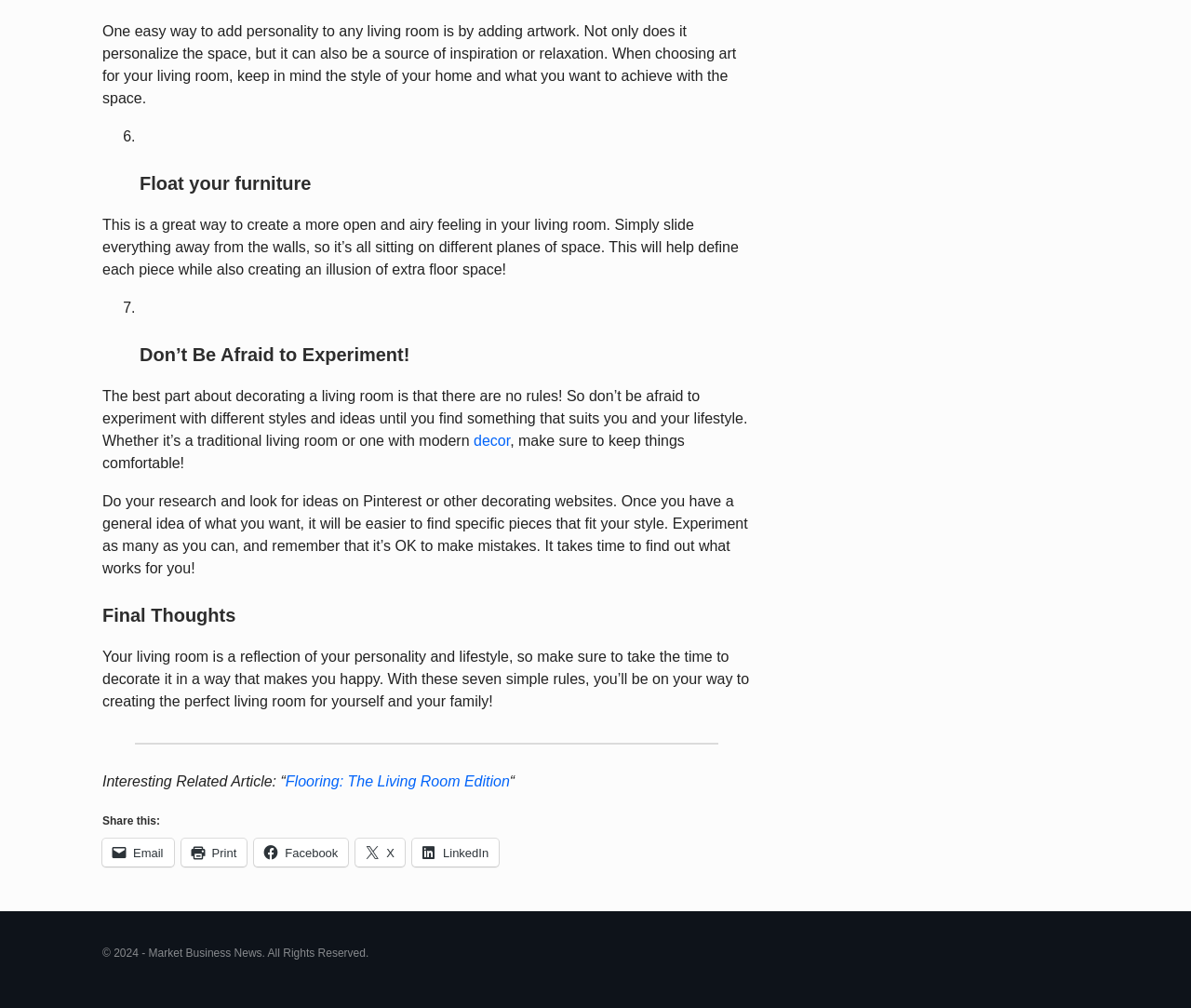Could you please study the image and provide a detailed answer to the question:
What is the purpose of adding artwork to a living room?

According to the webpage, adding artwork to a living room not only personalizes the space but also serves as a source of inspiration or relaxation.